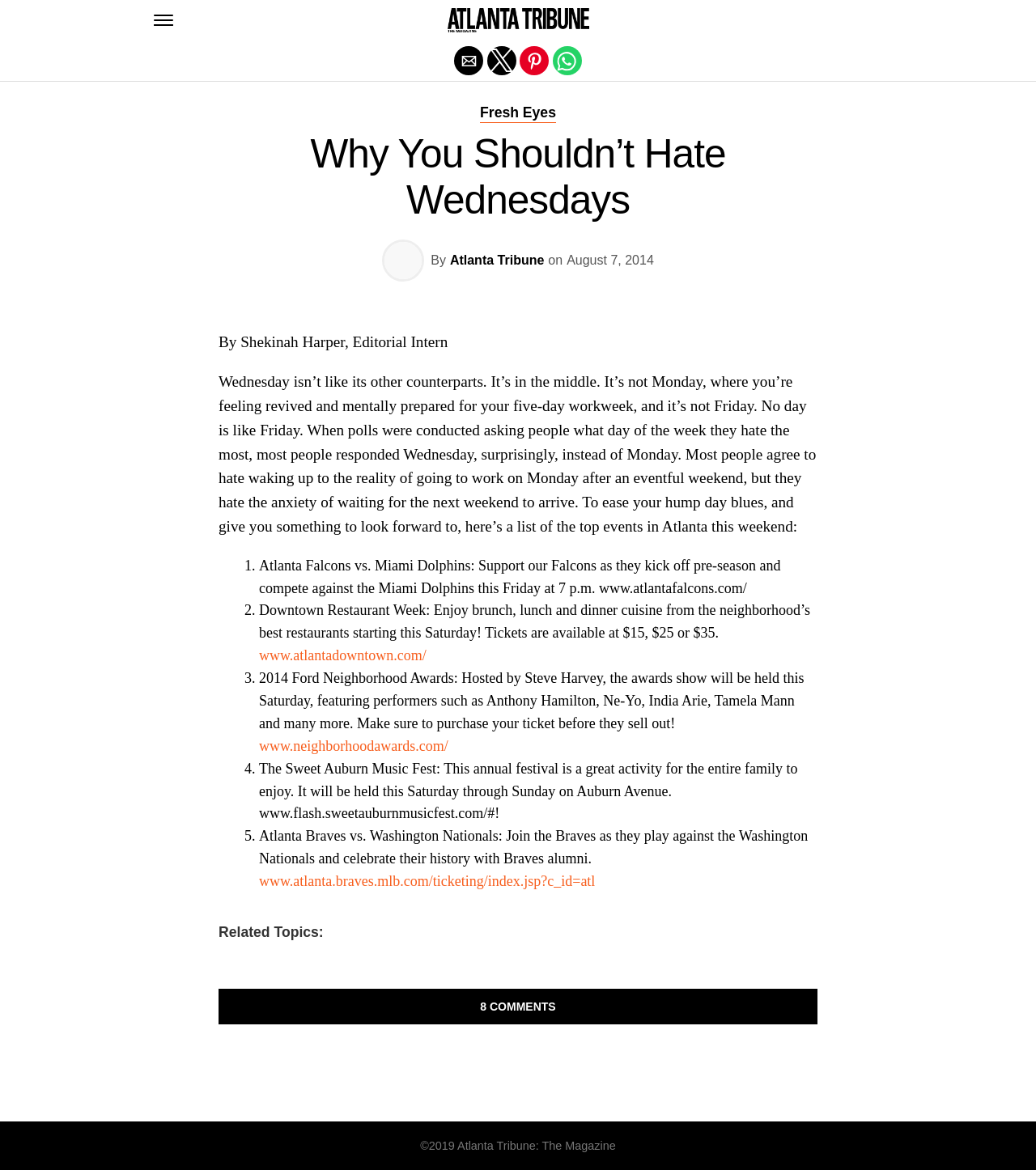Locate the UI element that matches the description aria-label="Share by pinterest" in the webpage screenshot. Return the bounding box coordinates in the format (top-left x, top-left y, bottom-right x, bottom-right y), with values ranging from 0 to 1.

[0.502, 0.039, 0.53, 0.064]